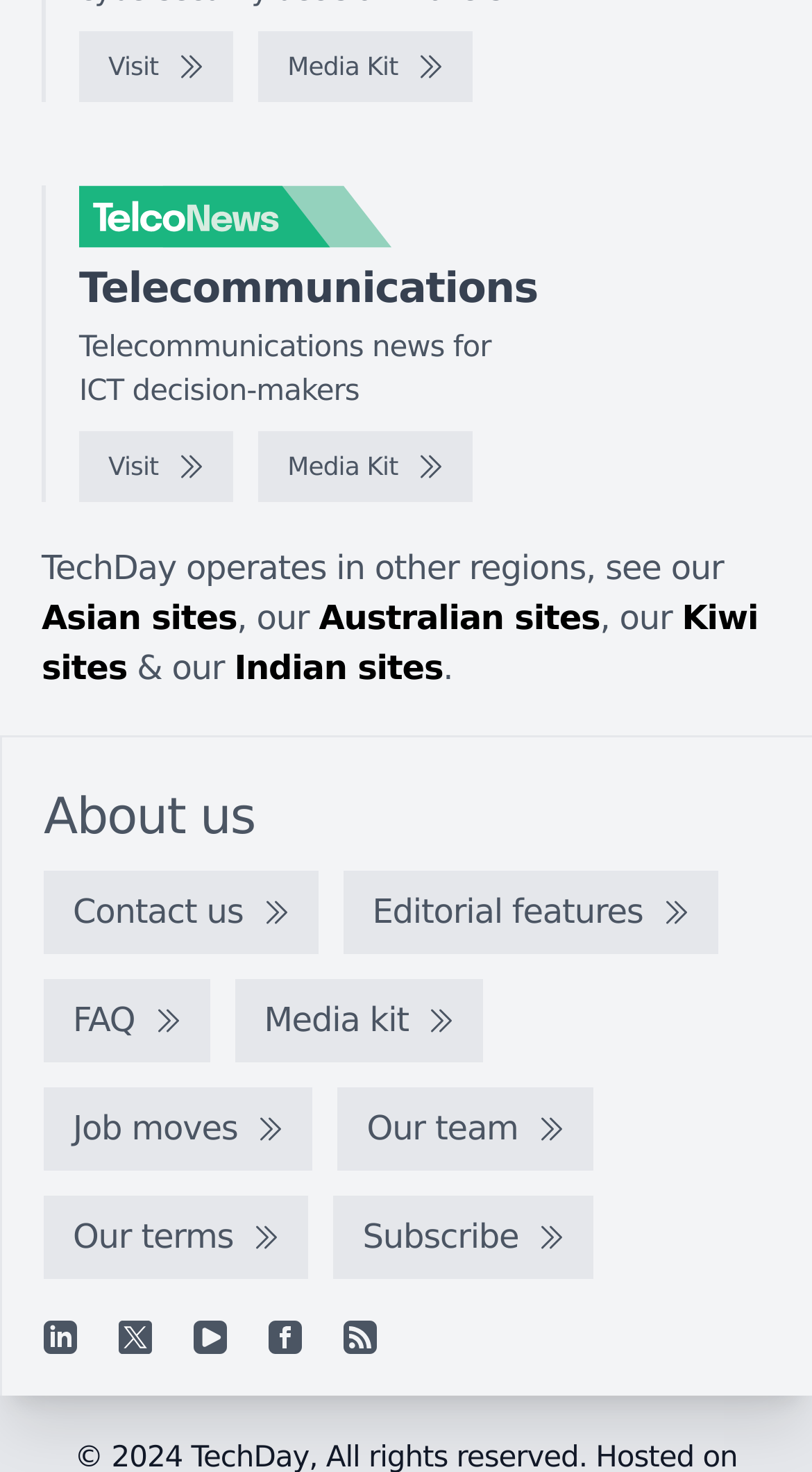Calculate the bounding box coordinates of the UI element given the description: "aria-label="Facebook"".

[0.331, 0.898, 0.372, 0.92]